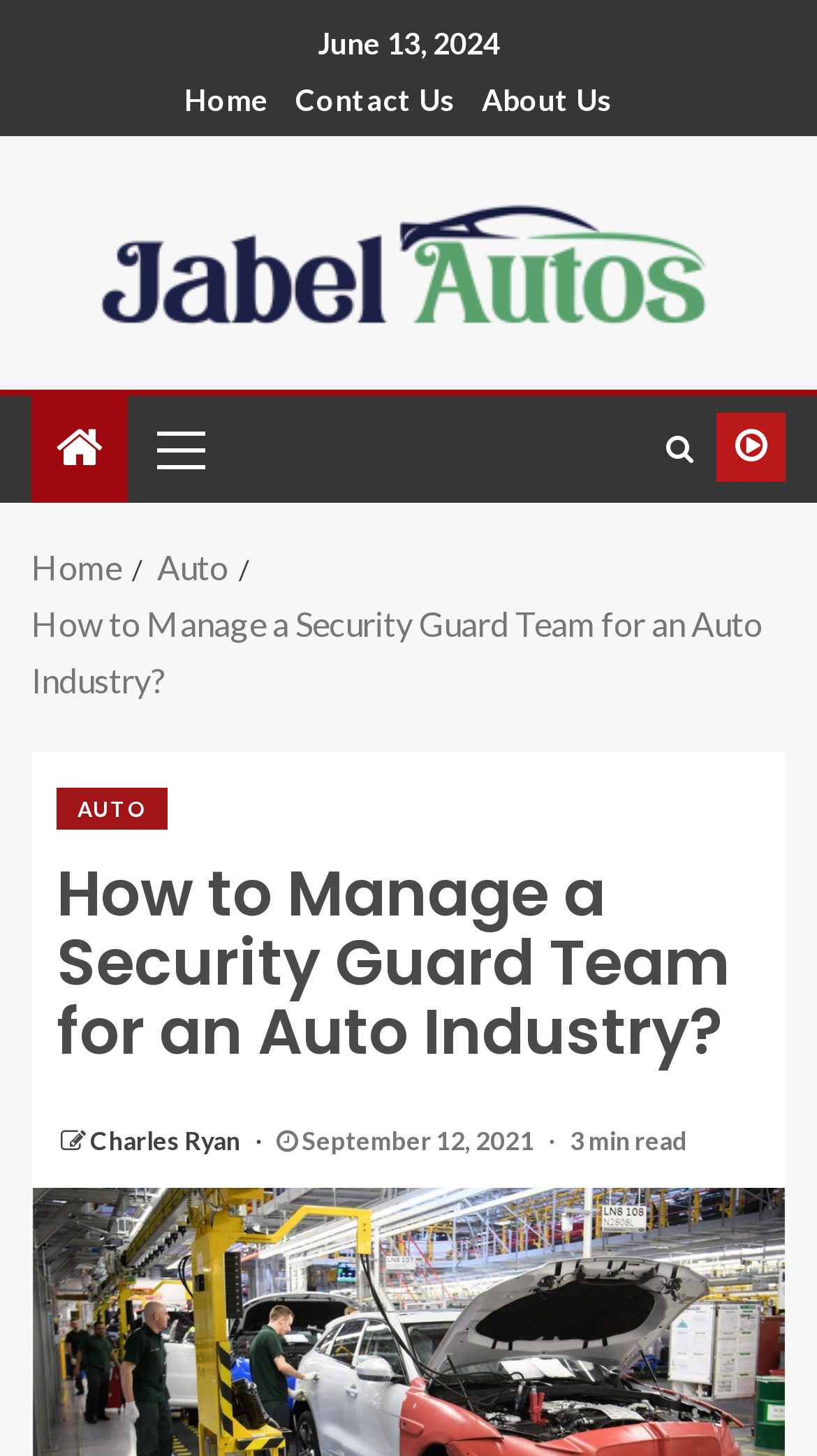How many links are in the primary menu?
Please ensure your answer to the question is detailed and covers all necessary aspects.

I found the number of links in the primary menu by looking at the generic element with the role 'primary-menu' and counting the number of link elements inside it, which is 1.